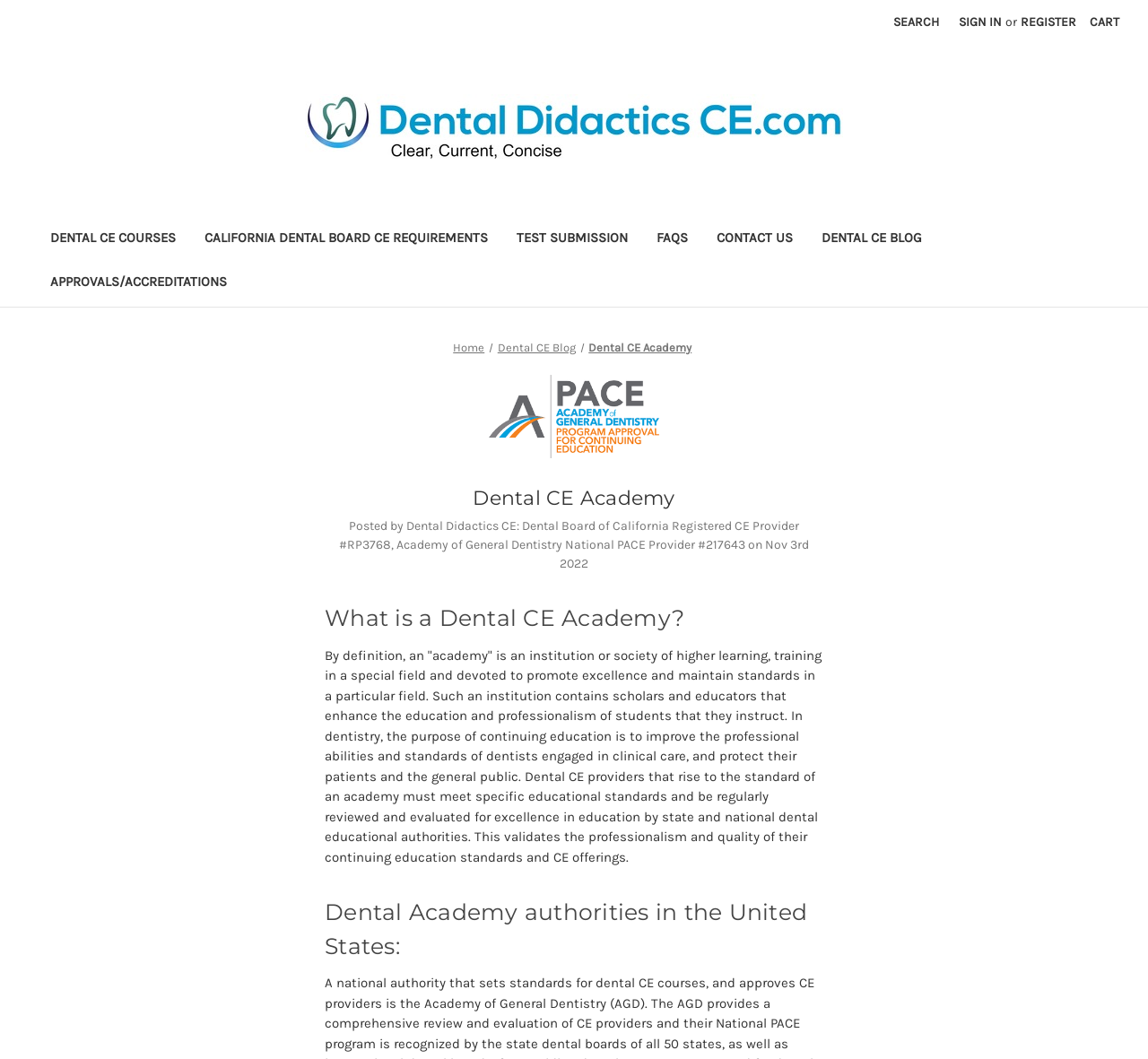Please identify the bounding box coordinates of the element on the webpage that should be clicked to follow this instruction: "Visit Macqueza website". The bounding box coordinates should be given as four float numbers between 0 and 1, formatted as [left, top, right, bottom].

None